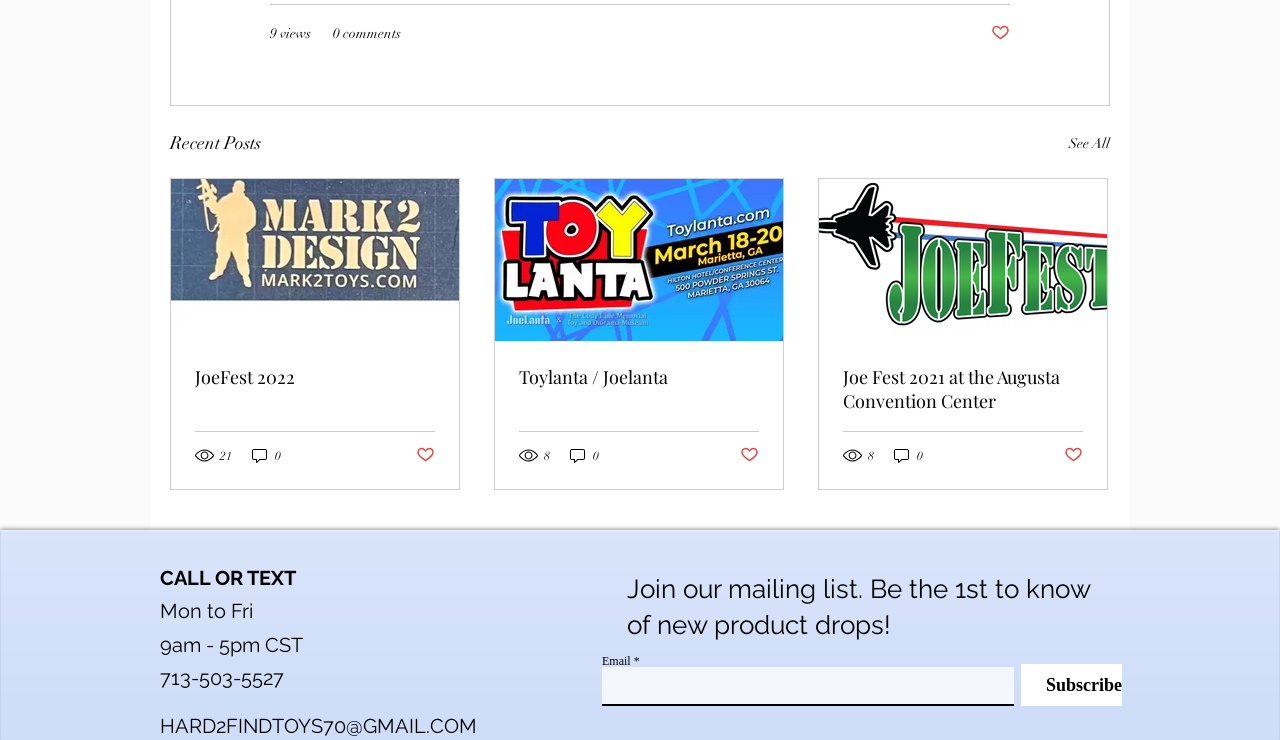Based on the image, give a detailed response to the question: What is the number of views for the first post?

The first post has a generic element with the text '9 views', which indicates the number of views for that post.